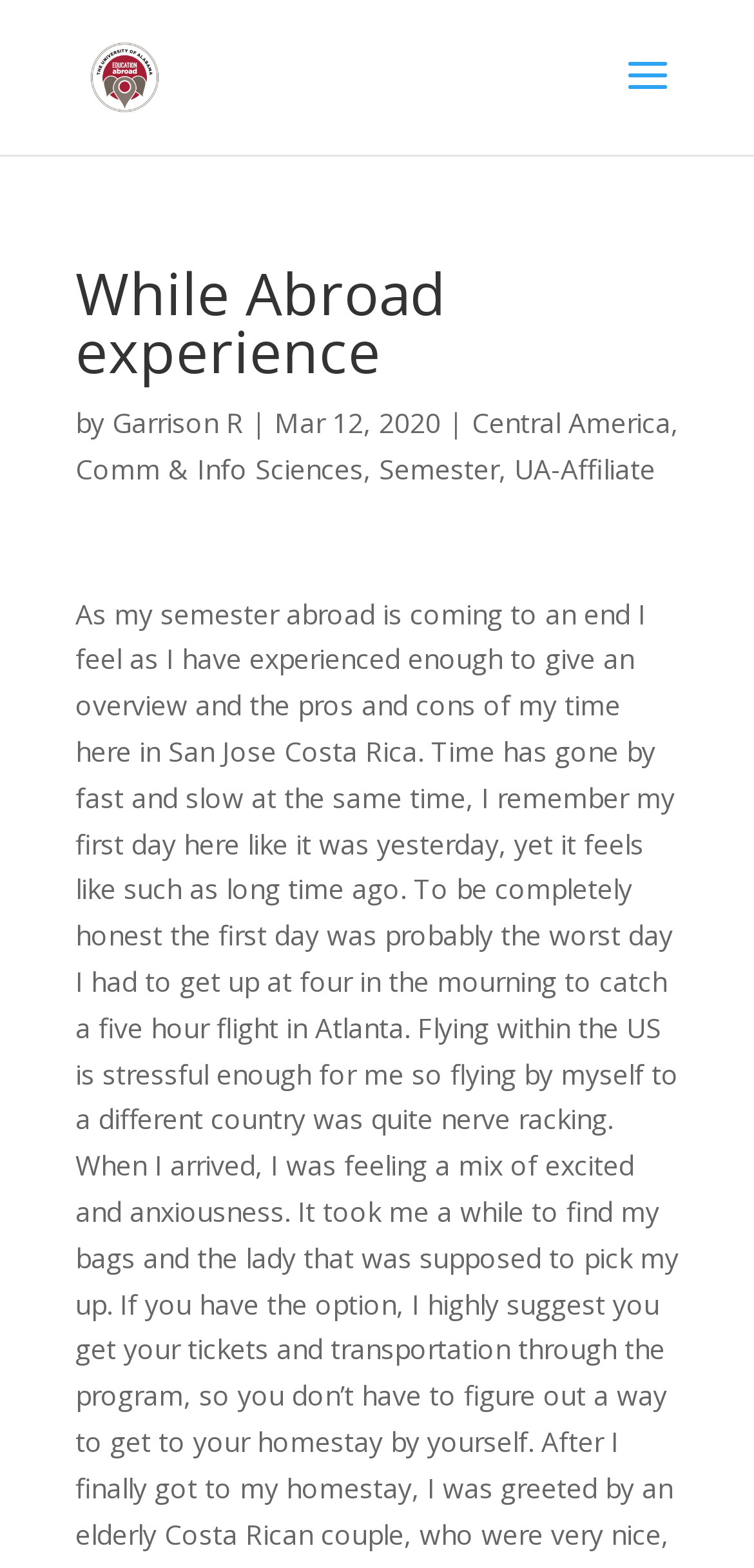Locate the bounding box coordinates for the element described below: "Semester". The coordinates must be four float values between 0 and 1, formatted as [left, top, right, bottom].

[0.503, 0.287, 0.662, 0.31]